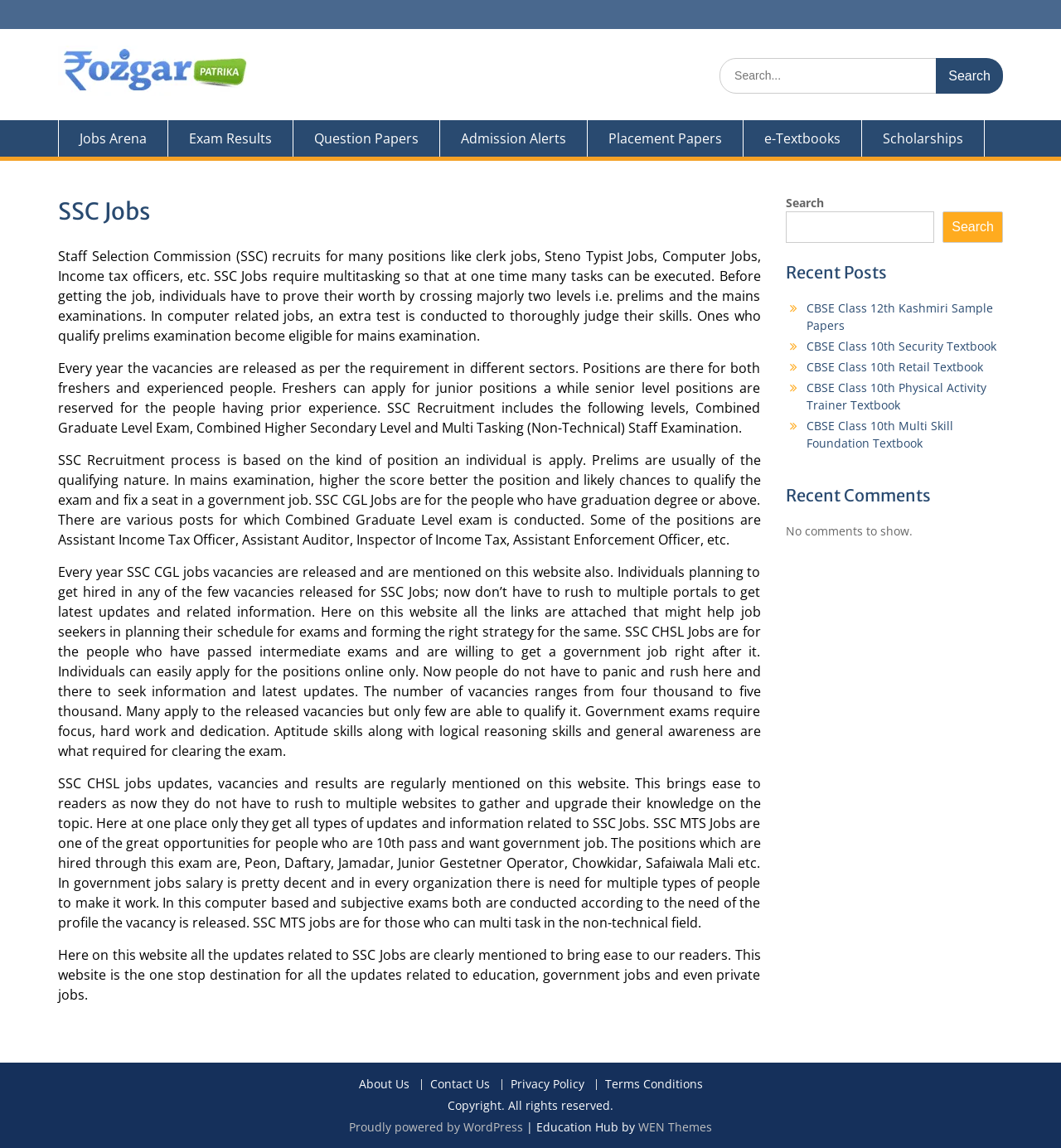Determine the bounding box coordinates of the clickable element to achieve the following action: 'Click on Jobs Arena'. Provide the coordinates as four float values between 0 and 1, formatted as [left, top, right, bottom].

[0.055, 0.105, 0.159, 0.136]